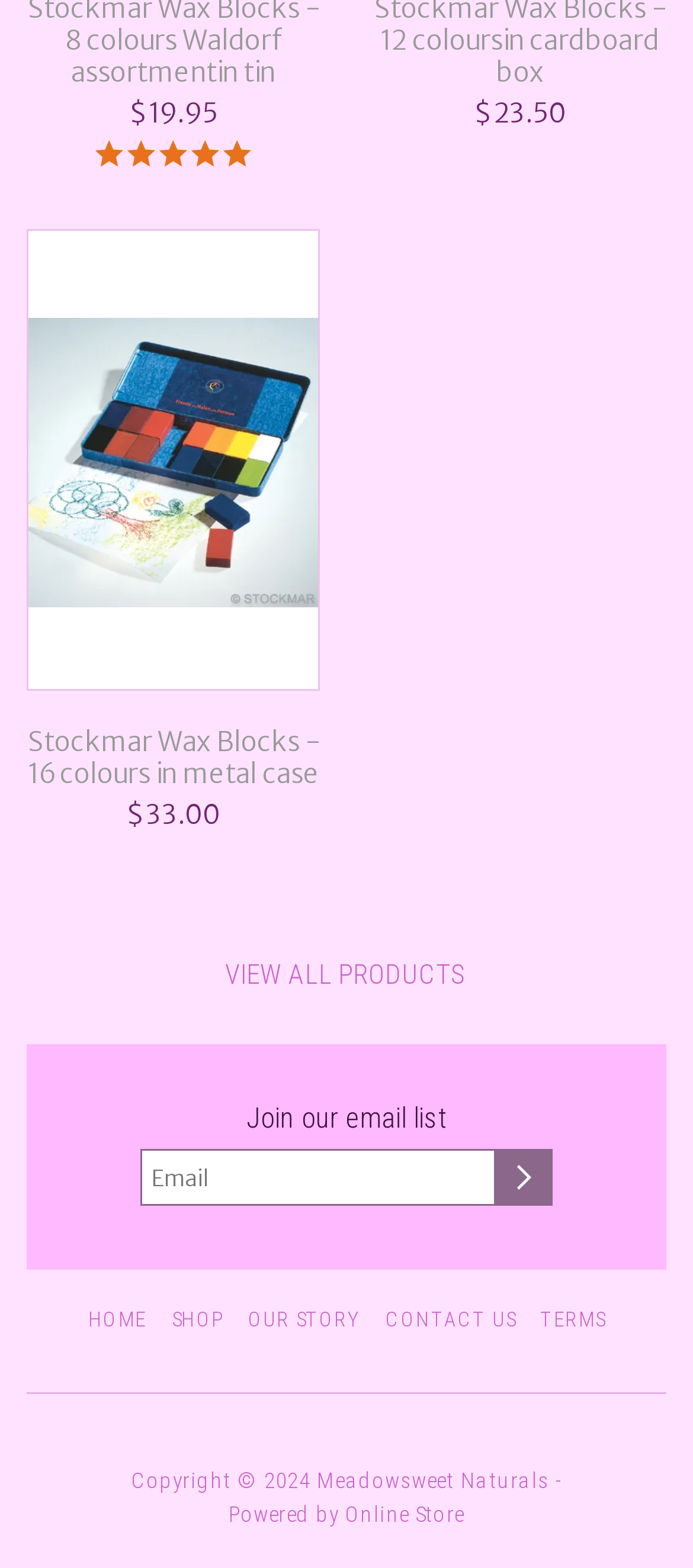Answer succinctly with a single word or phrase:
What are the navigation options?

HOME, SHOP, OUR STORY, CONTACT US, TERMS